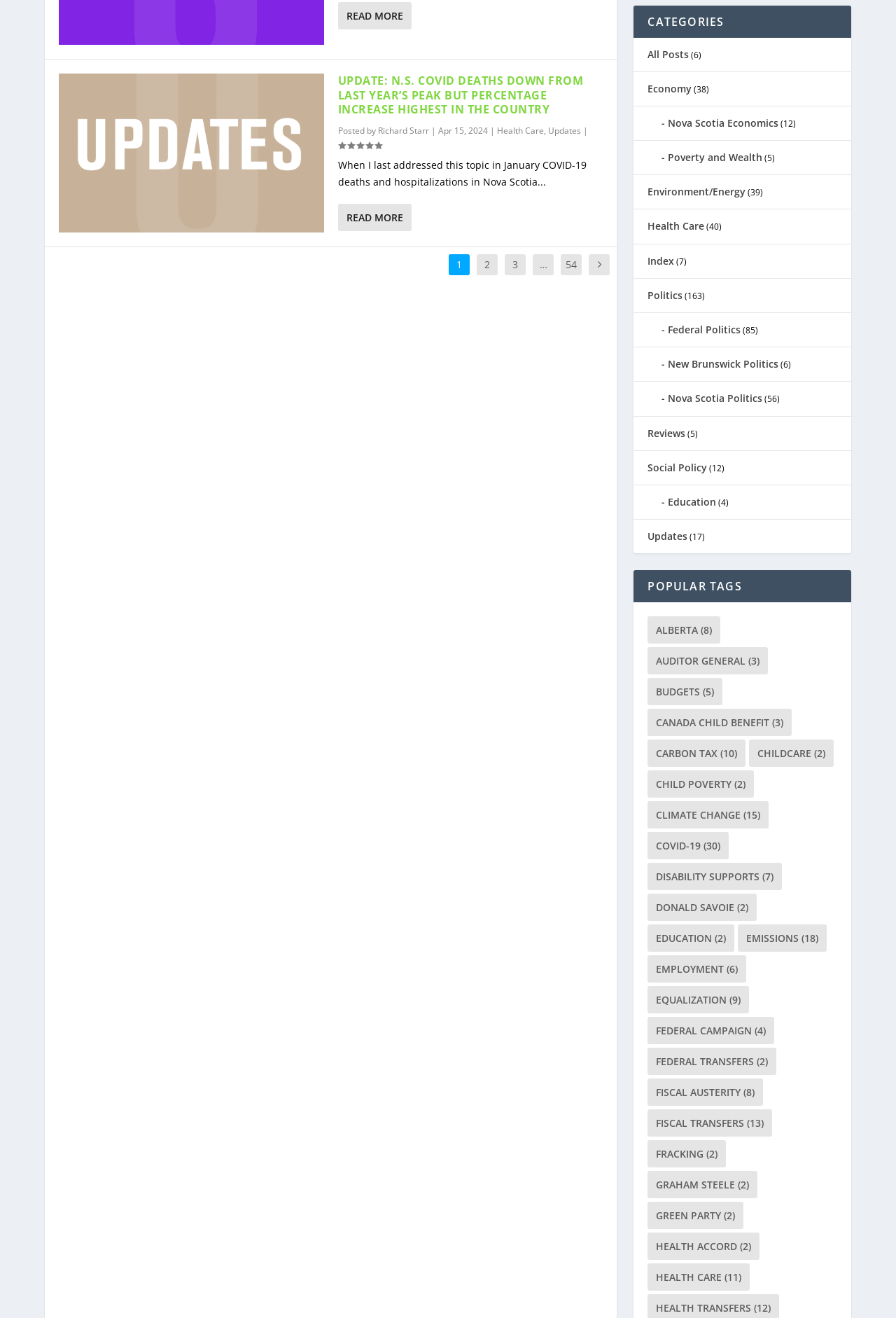Specify the bounding box coordinates for the region that must be clicked to perform the given instruction: "View the updates on Health Care".

[0.723, 0.16, 0.786, 0.17]